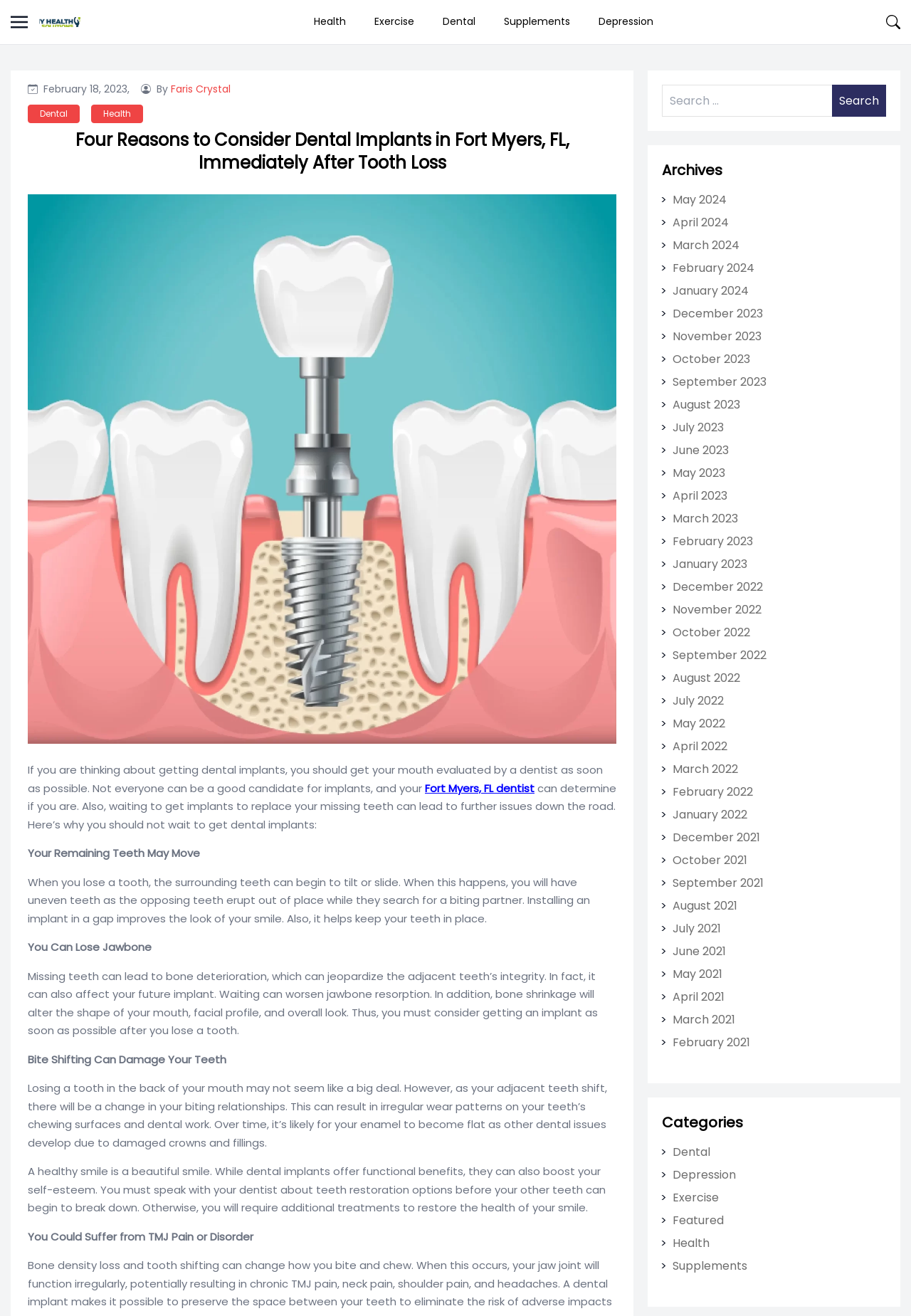Pinpoint the bounding box coordinates of the area that should be clicked to complete the following instruction: "Explore the archives". The coordinates must be given as four float numbers between 0 and 1, i.e., [left, top, right, bottom].

[0.727, 0.121, 0.973, 0.137]